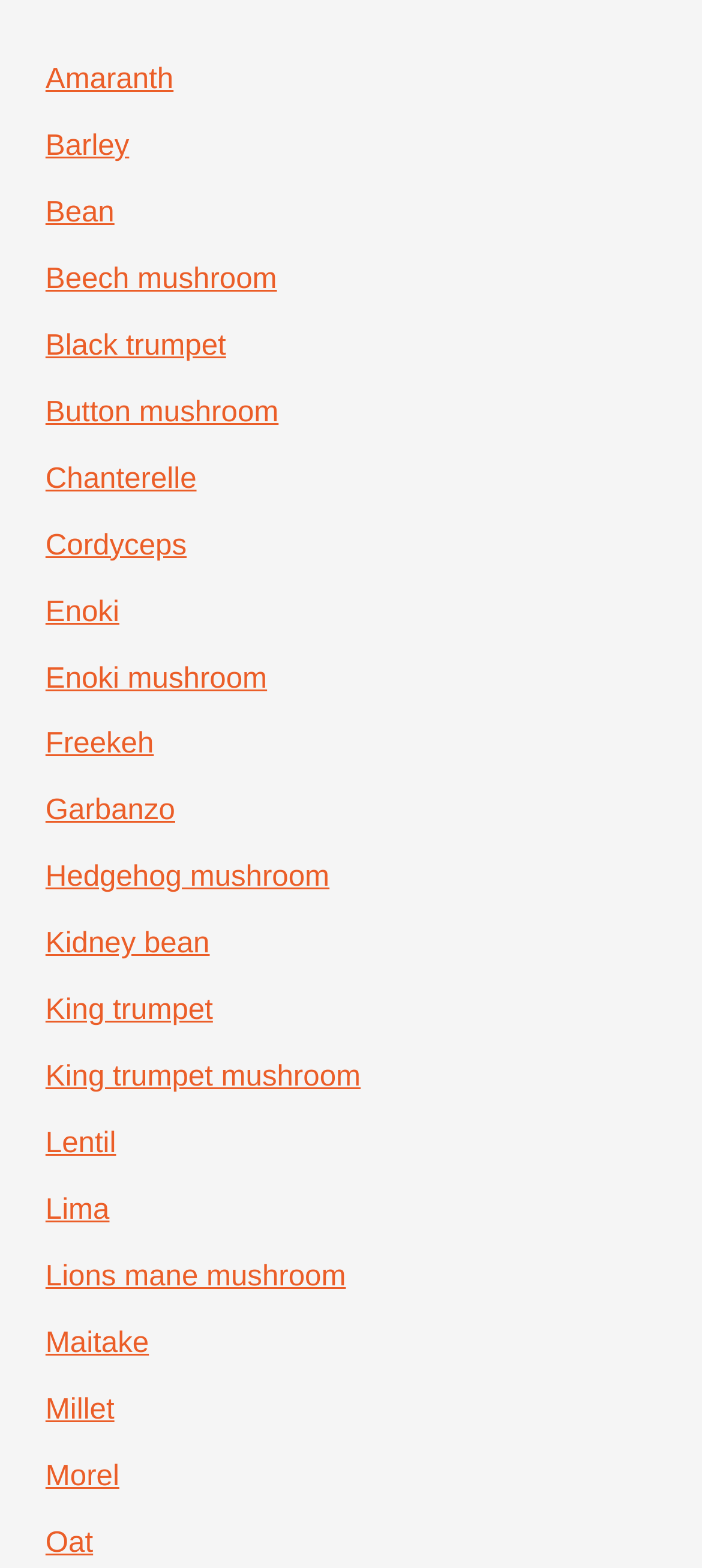Given the element description "Barley", identify the bounding box of the corresponding UI element.

[0.065, 0.083, 0.184, 0.103]